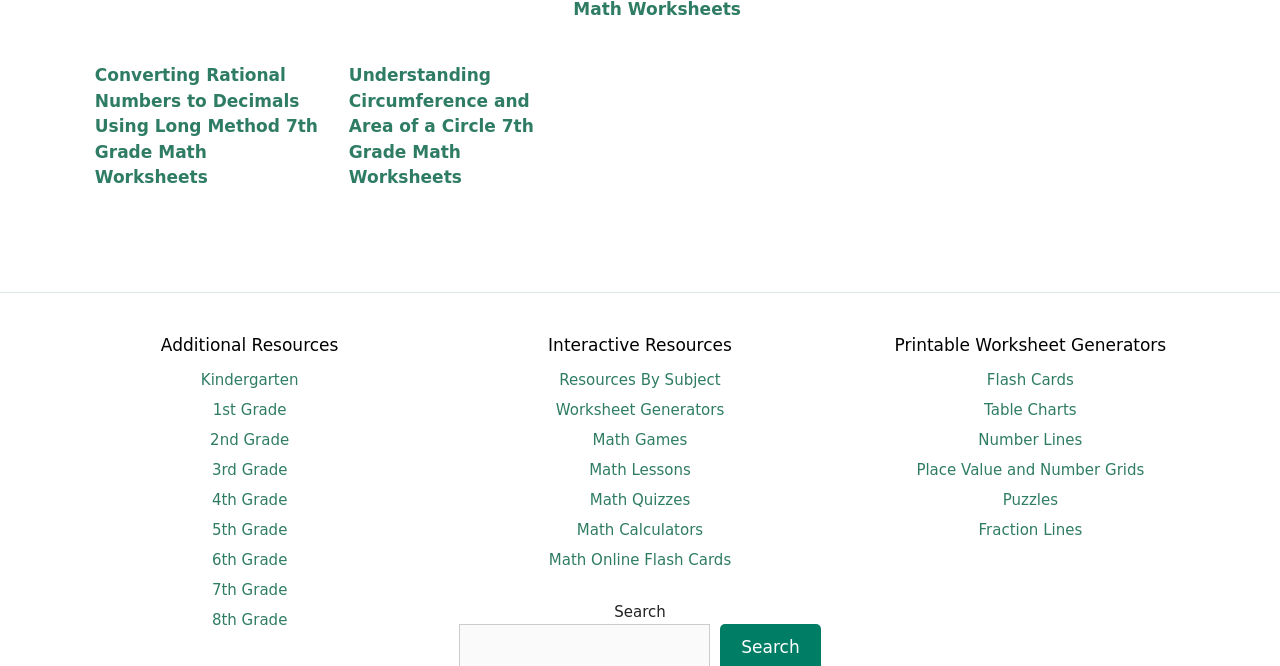Provide the bounding box for the UI element matching this description: "Number Lines".

[0.764, 0.647, 0.846, 0.674]